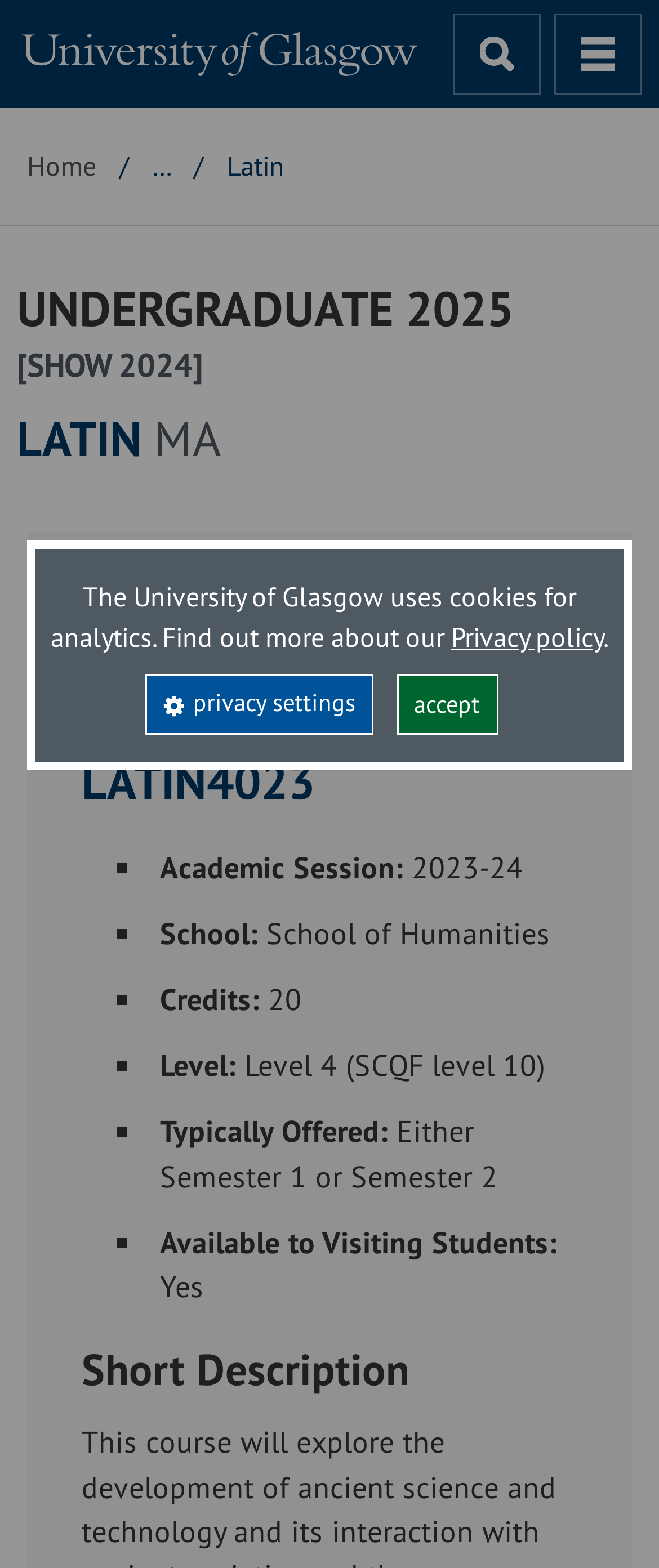Identify the bounding box coordinates for the element that needs to be clicked to fulfill this instruction: "go to University of Glasgow homepage". Provide the coordinates in the format of four float numbers between 0 and 1: [left, top, right, bottom].

[0.0, 0.0, 0.6, 0.069]